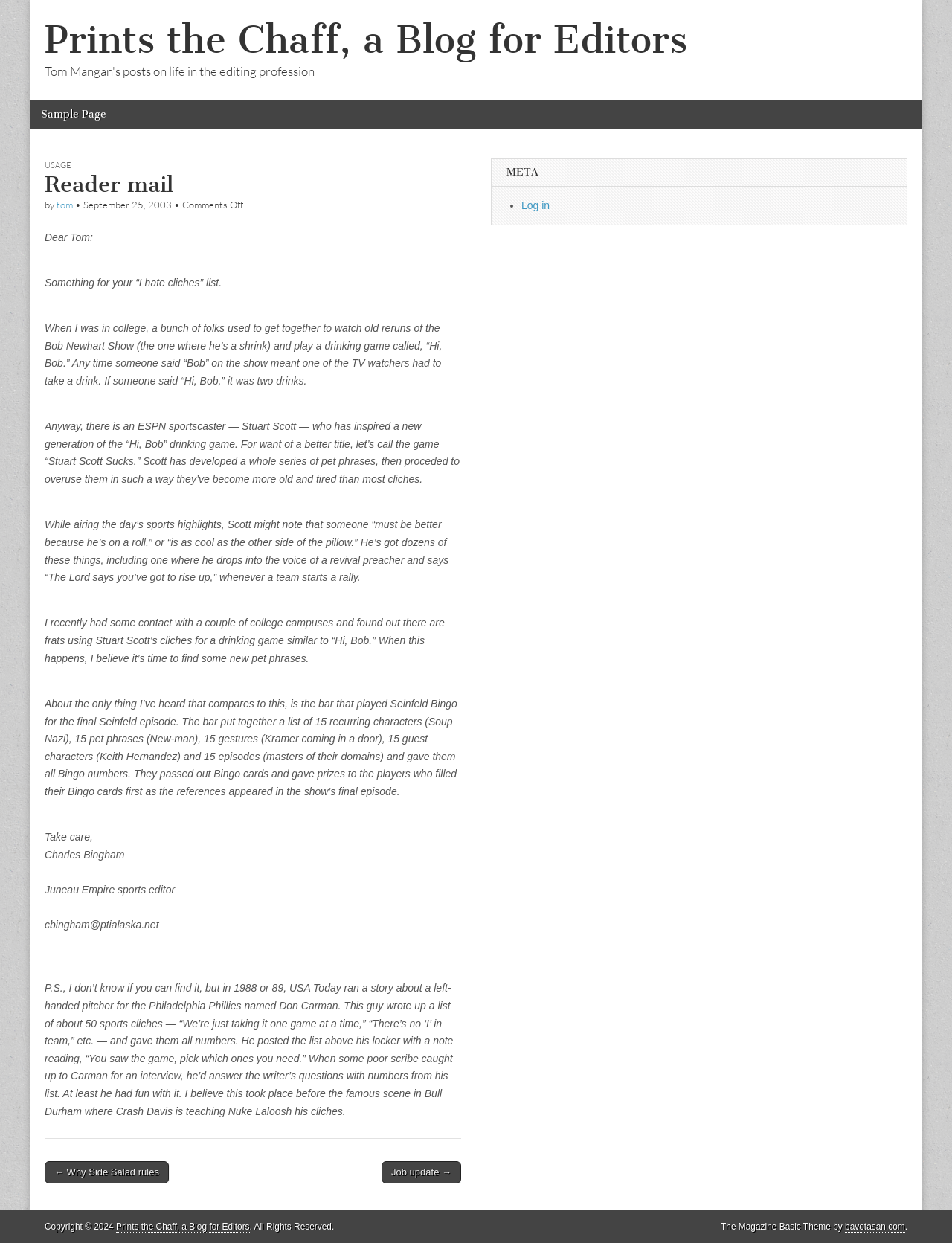What is the title of the previous post?
Based on the visual content, answer with a single word or a brief phrase.

Why Side Salad rules